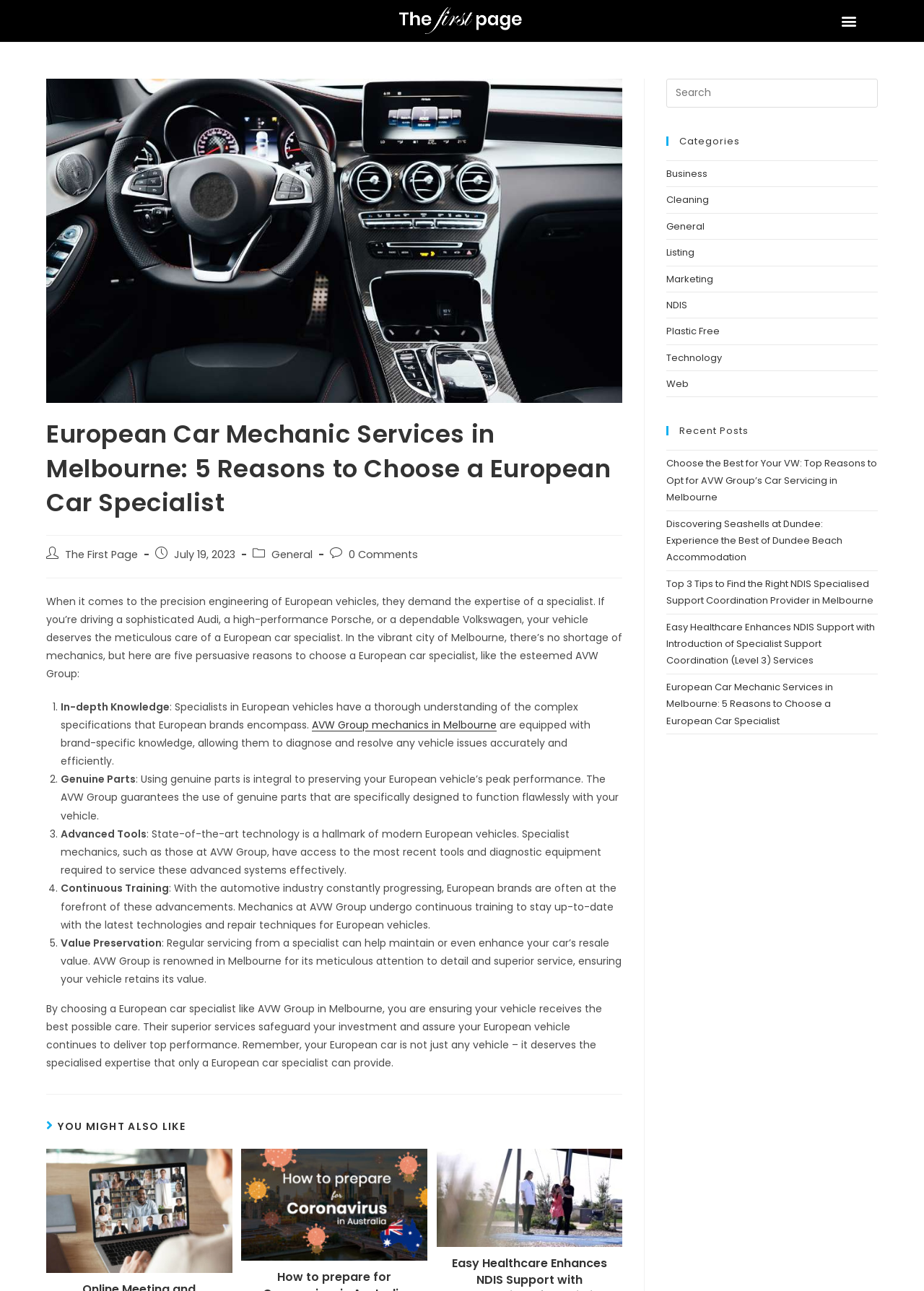Indicate the bounding box coordinates of the element that needs to be clicked to satisfy the following instruction: "Search this website". The coordinates should be four float numbers between 0 and 1, i.e., [left, top, right, bottom].

[0.721, 0.061, 0.95, 0.083]